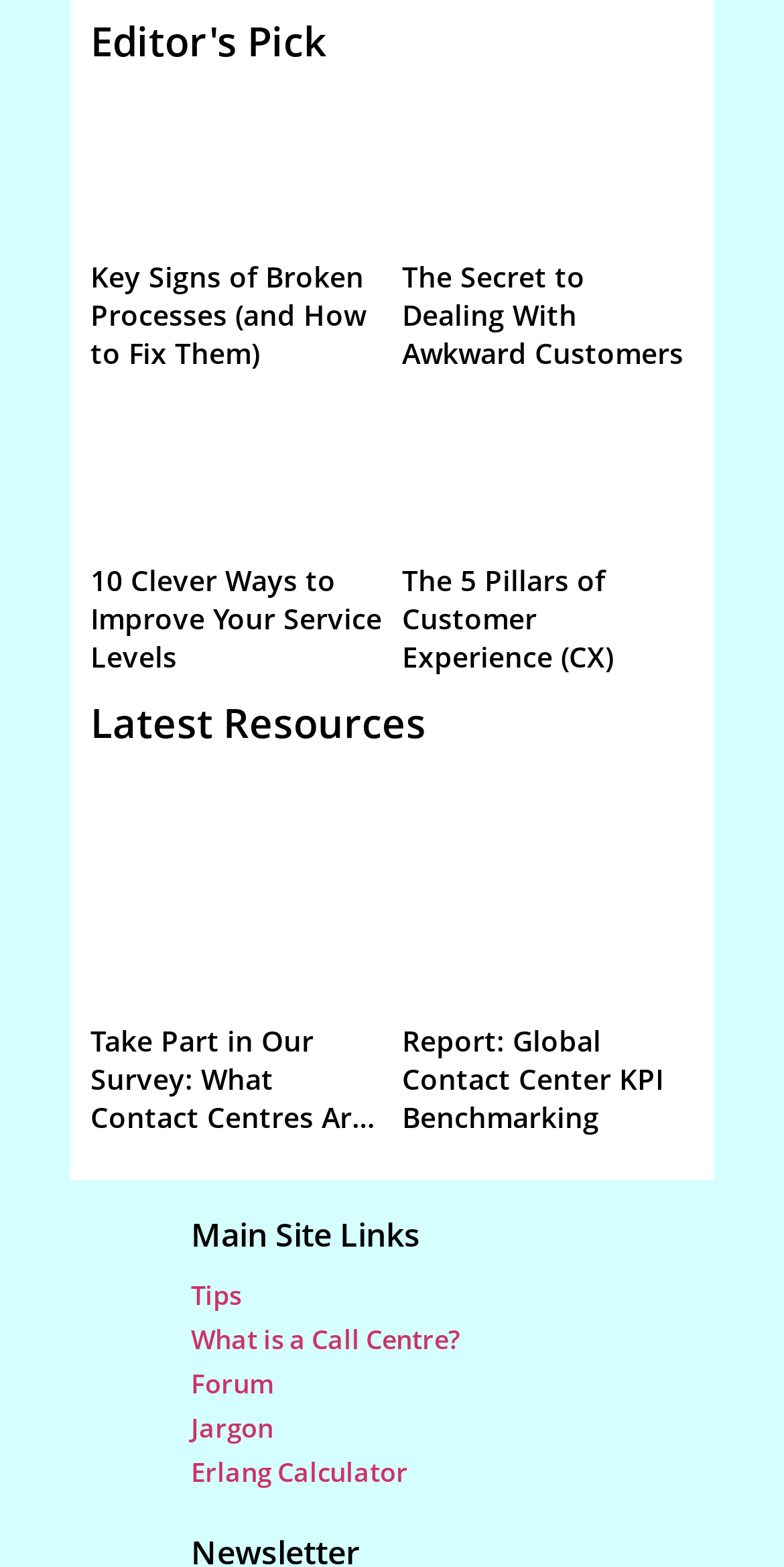What is the 'Forum' link for?
Use the screenshot to answer the question with a single word or phrase.

Discussion and community